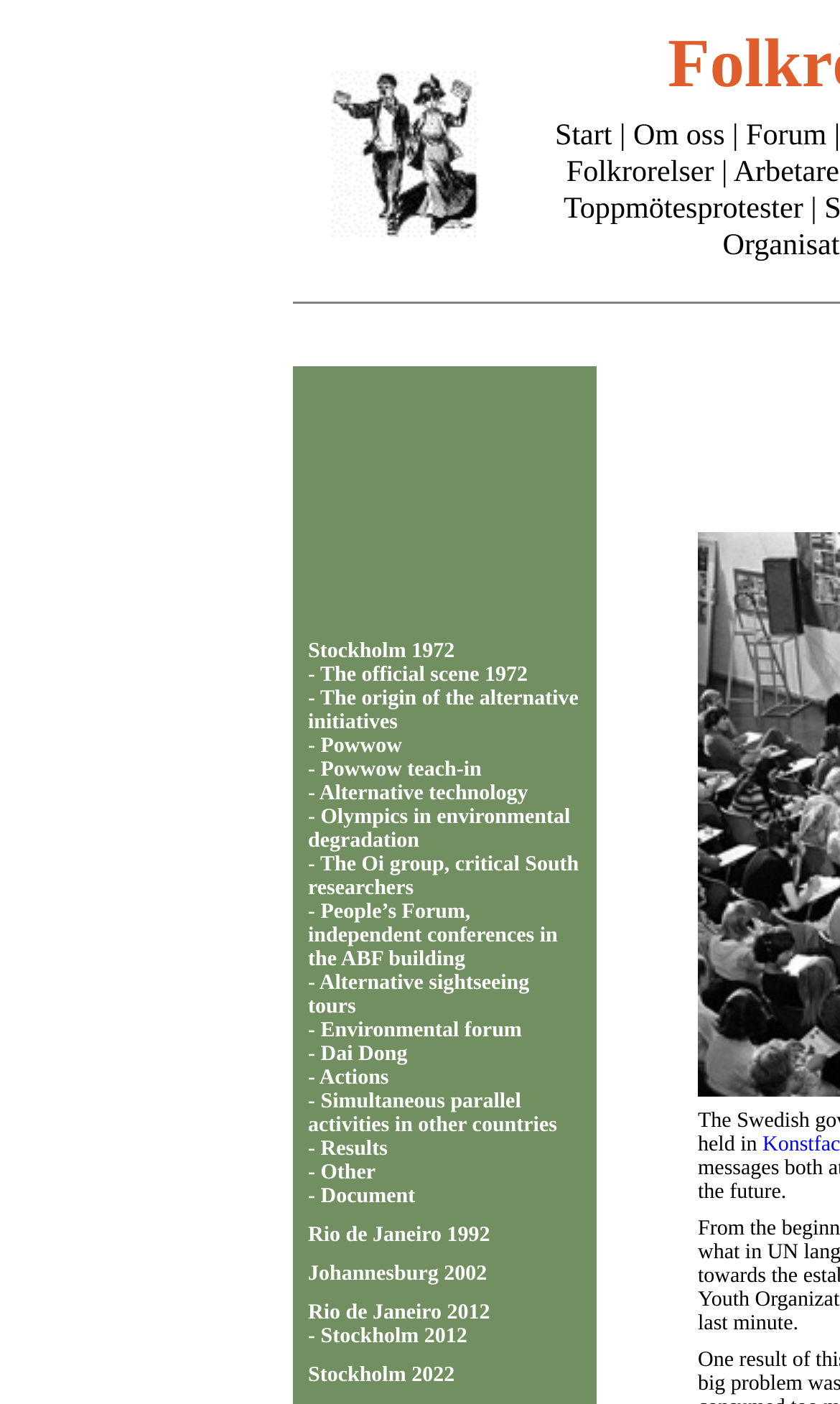Bounding box coordinates must be specified in the format (top-left x, top-left y, bottom-right x, bottom-right y). All values should be floating point numbers between 0 and 1. What are the bounding box coordinates of the UI element described as: Environmental forum

[0.382, 0.726, 0.621, 0.743]